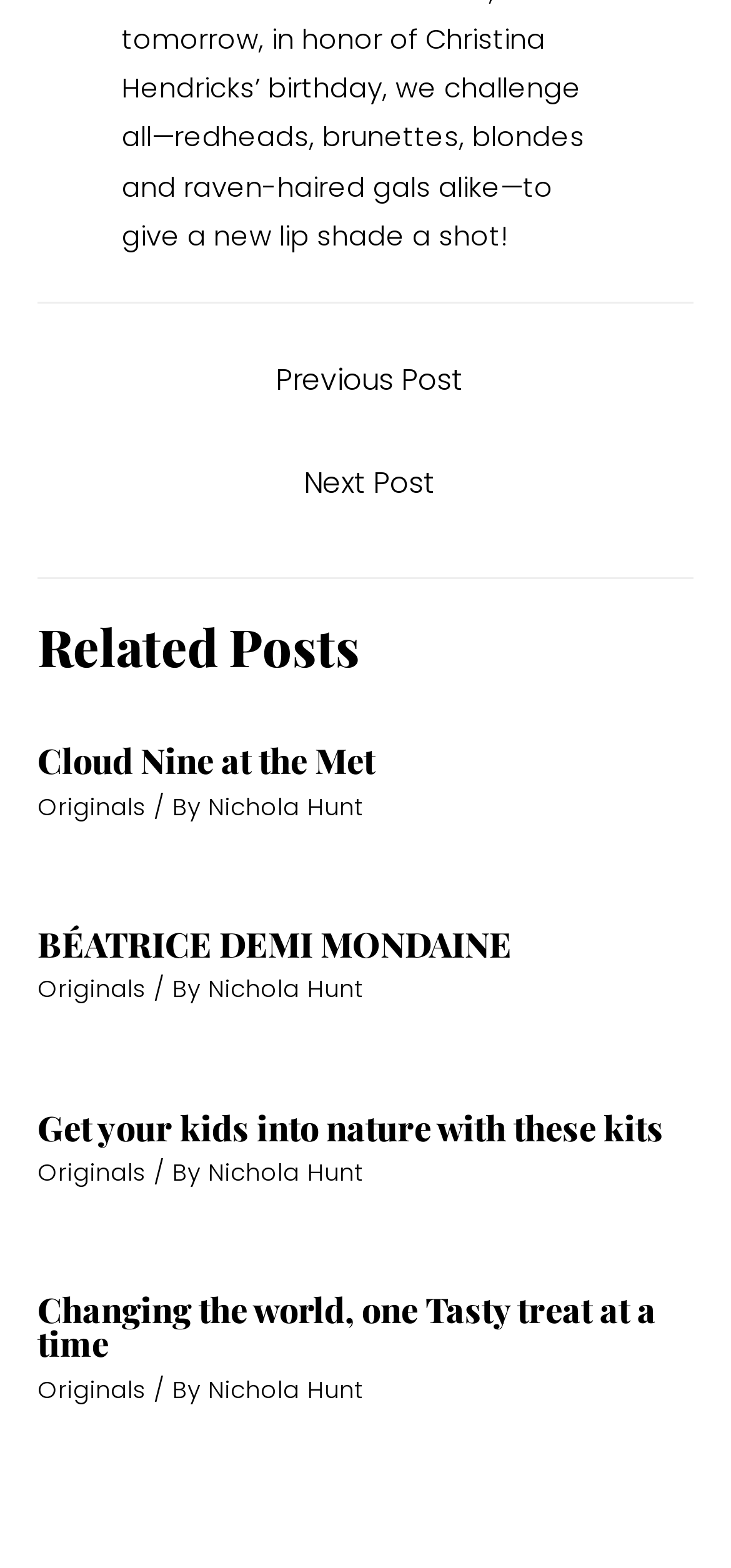What is the author of the third related post?
Please look at the screenshot and answer using one word or phrase.

Nichola Hunt